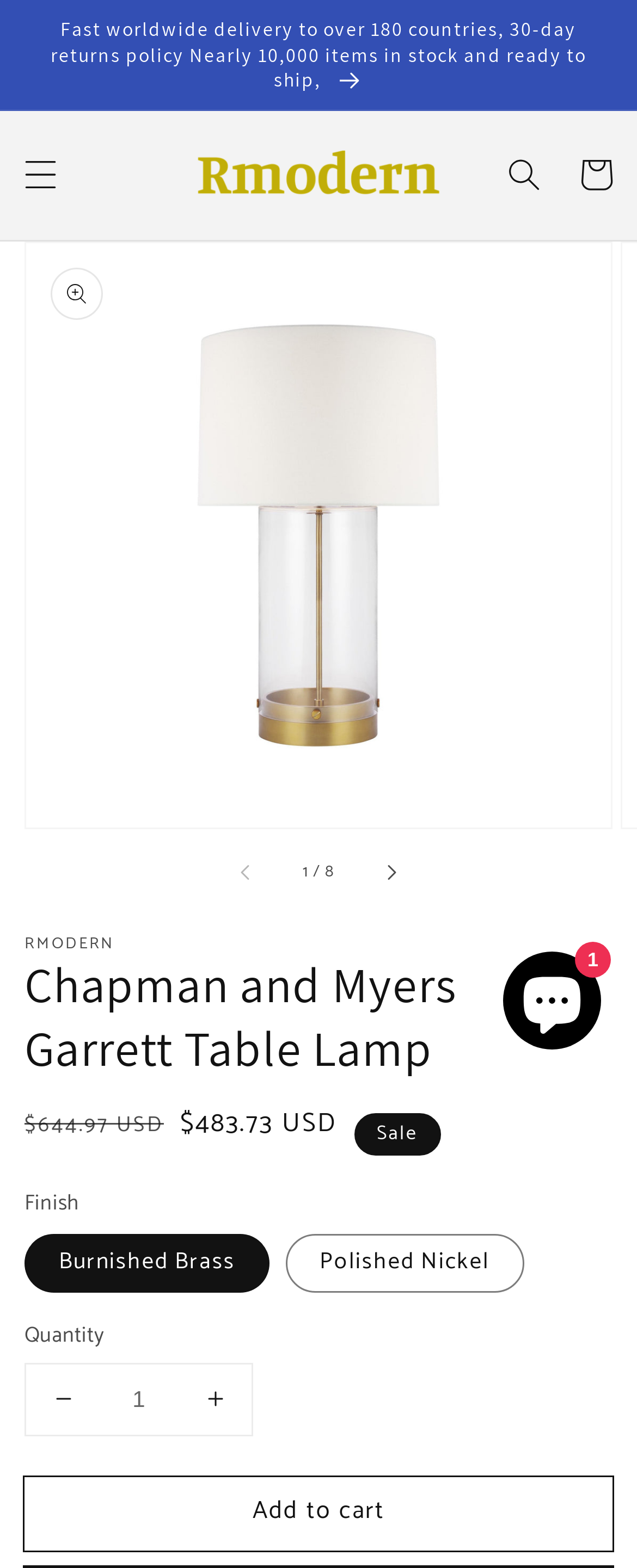Find and provide the bounding box coordinates for the UI element described here: "aria-label="Chat window"". The coordinates should be given as four float numbers between 0 and 1: [left, top, right, bottom].

[0.79, 0.607, 0.944, 0.669]